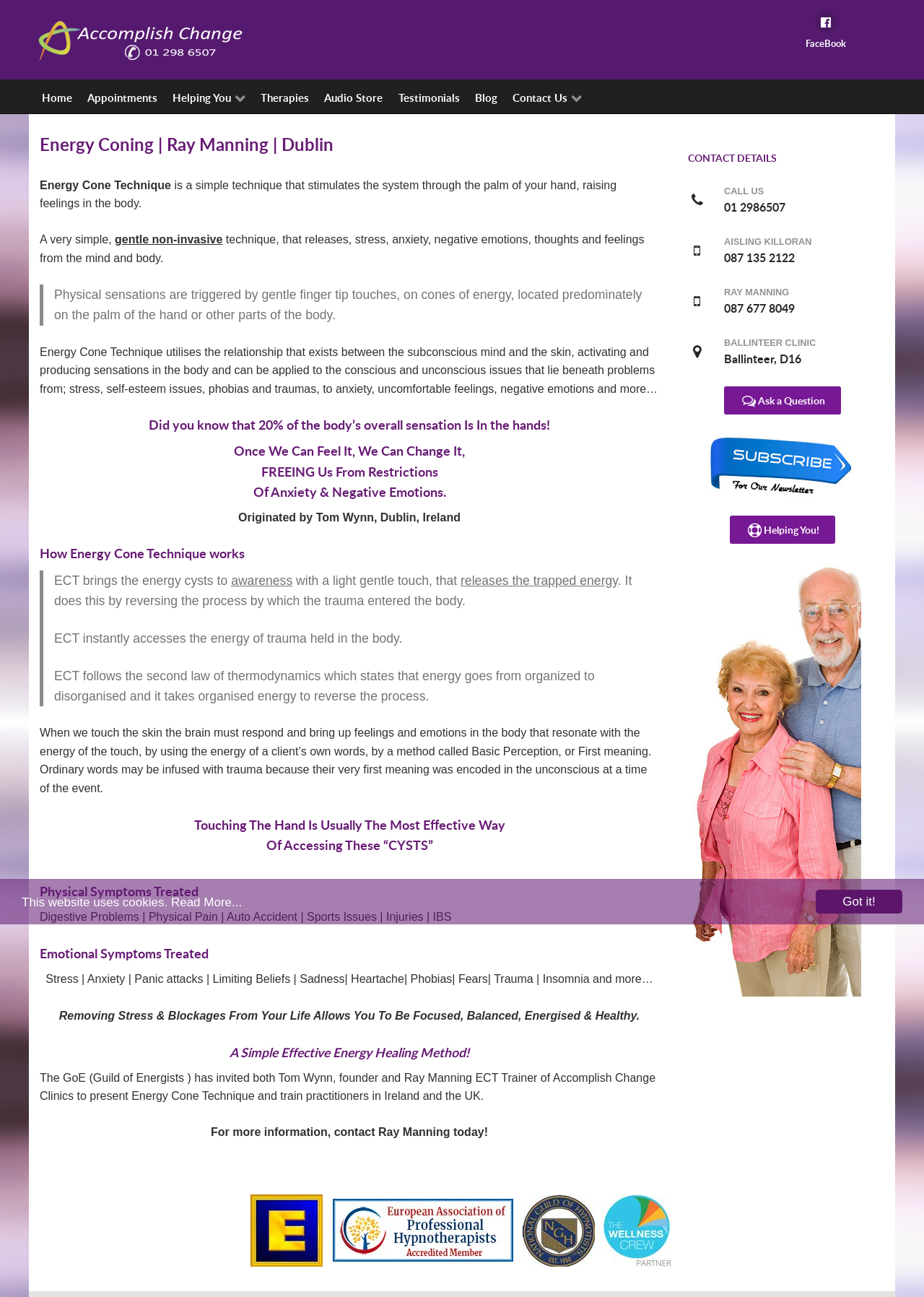What is the name of the founder of Energy Cone Technique?
Could you answer the question in a detailed manner, providing as much information as possible?

I inferred this answer by reading the text 'Originated by Tom Wynn, Dublin, Ireland'.